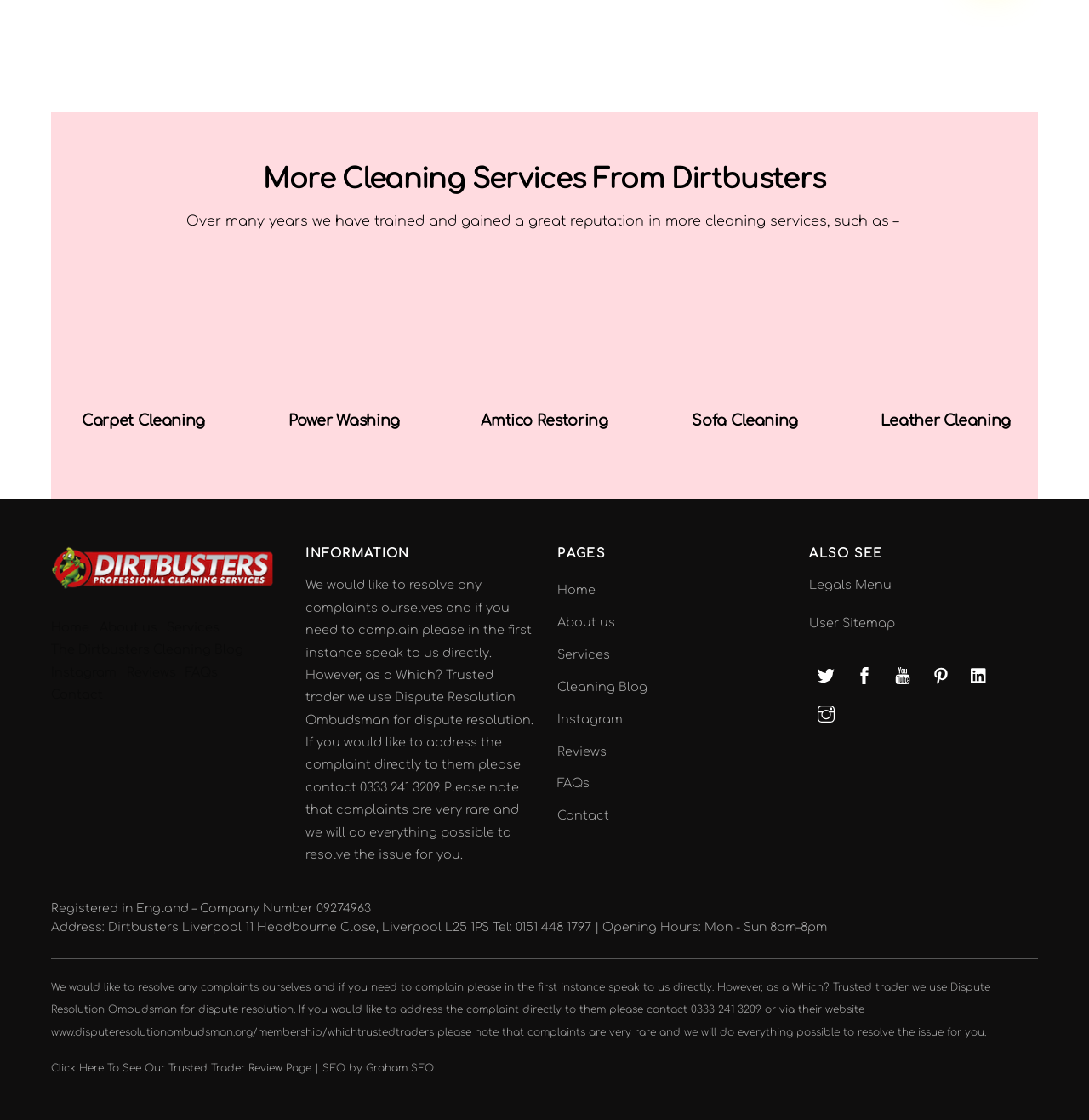Determine the bounding box coordinates of the clickable element necessary to fulfill the instruction: "Track your order". Provide the coordinates as four float numbers within the 0 to 1 range, i.e., [left, top, right, bottom].

None